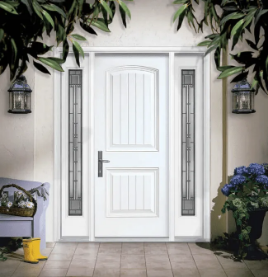Describe all elements and aspects of the image.

The image showcases an elegant front entrance featuring a stylish white door flanked by sidelights that add a touch of sophistication. The door has a classic design, distinguished by its curved top panel and vertical grooves. On either side, the sidelights feature intricate glass patterns that allow light to filter through while maintaining privacy. The entryway is beautifully framed by lush greenery, with hanging lanterns providing a warm ambiance. A charming porch area includes a decorative flowerpot and a bright yellow boot, enhancing the inviting atmosphere of this home exterior. This image epitomizes the aesthetic appeal and functional design of Burano Doors, perfect for homeowners seeking to elevate their curb appeal.